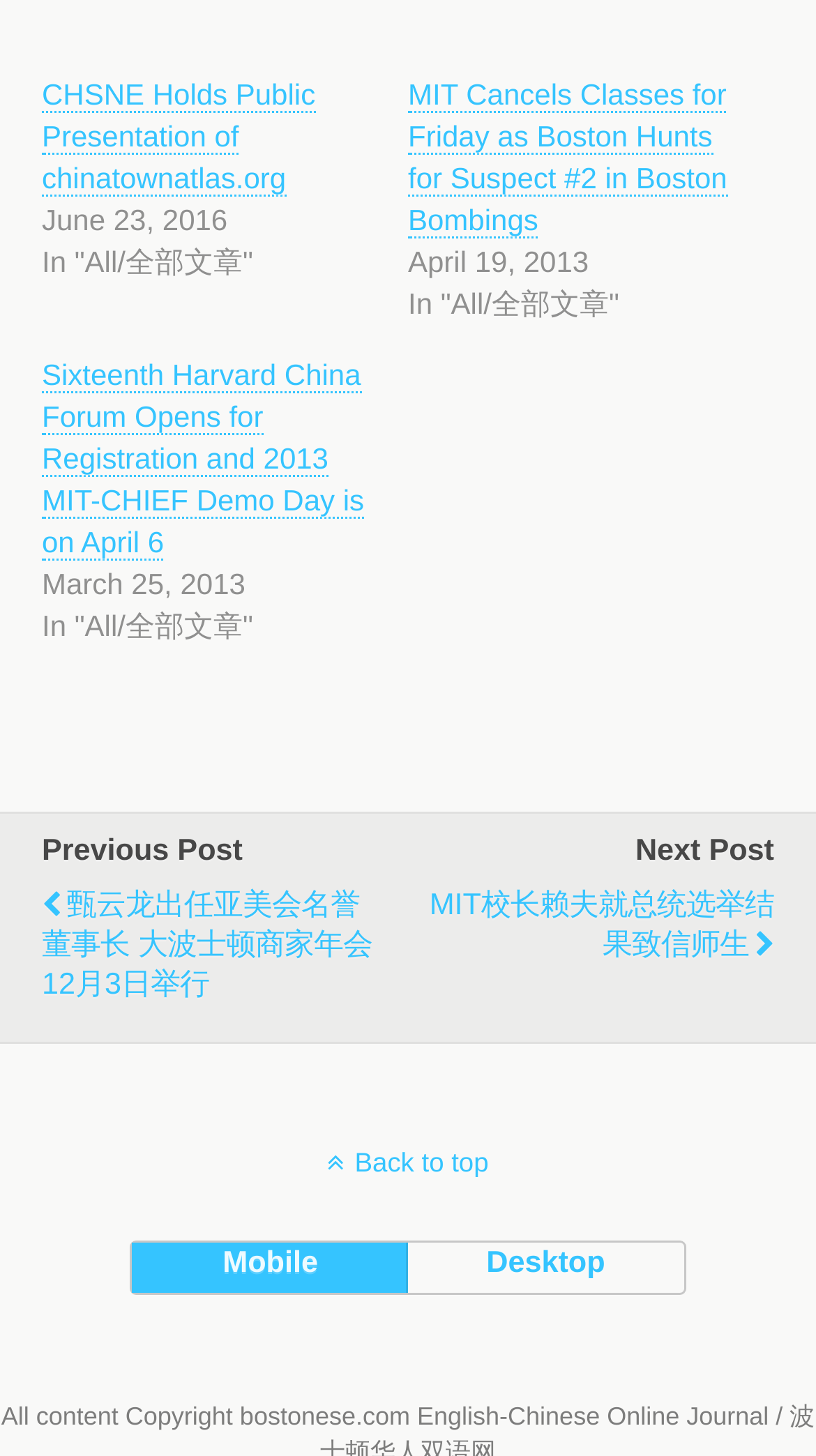What is the navigation button at the bottom of the page?
Please provide a comprehensive and detailed answer to the question.

The navigation button at the bottom of the page can be found by looking at the link element with the text 'Back to top', which is located at the bottom of the page.